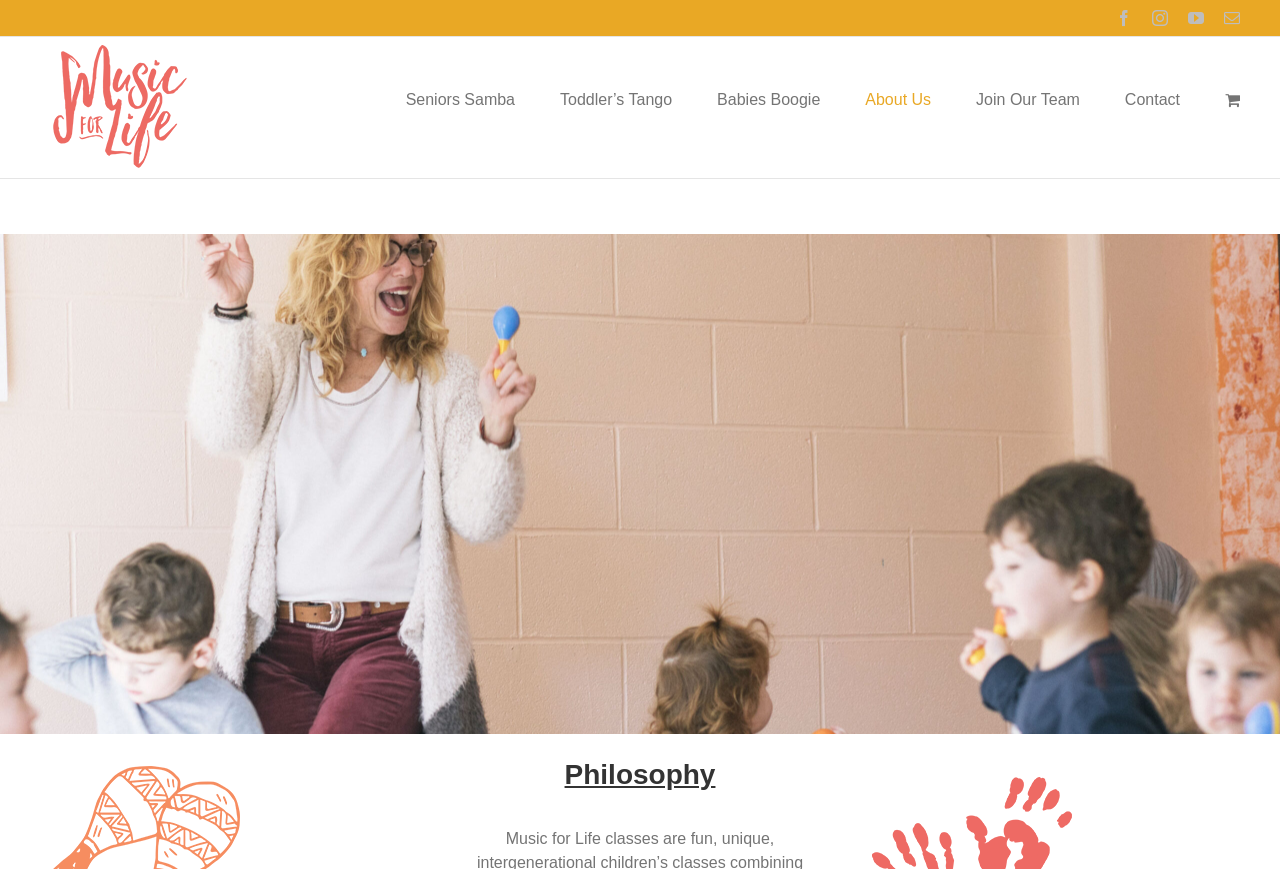Is there a cart icon on the webpage?
Look at the image and respond to the question as thoroughly as possible.

I looked at the main menu navigation and found that there is a link with a cart icon, which is 'View Cart', so yes, there is a cart icon on the webpage.